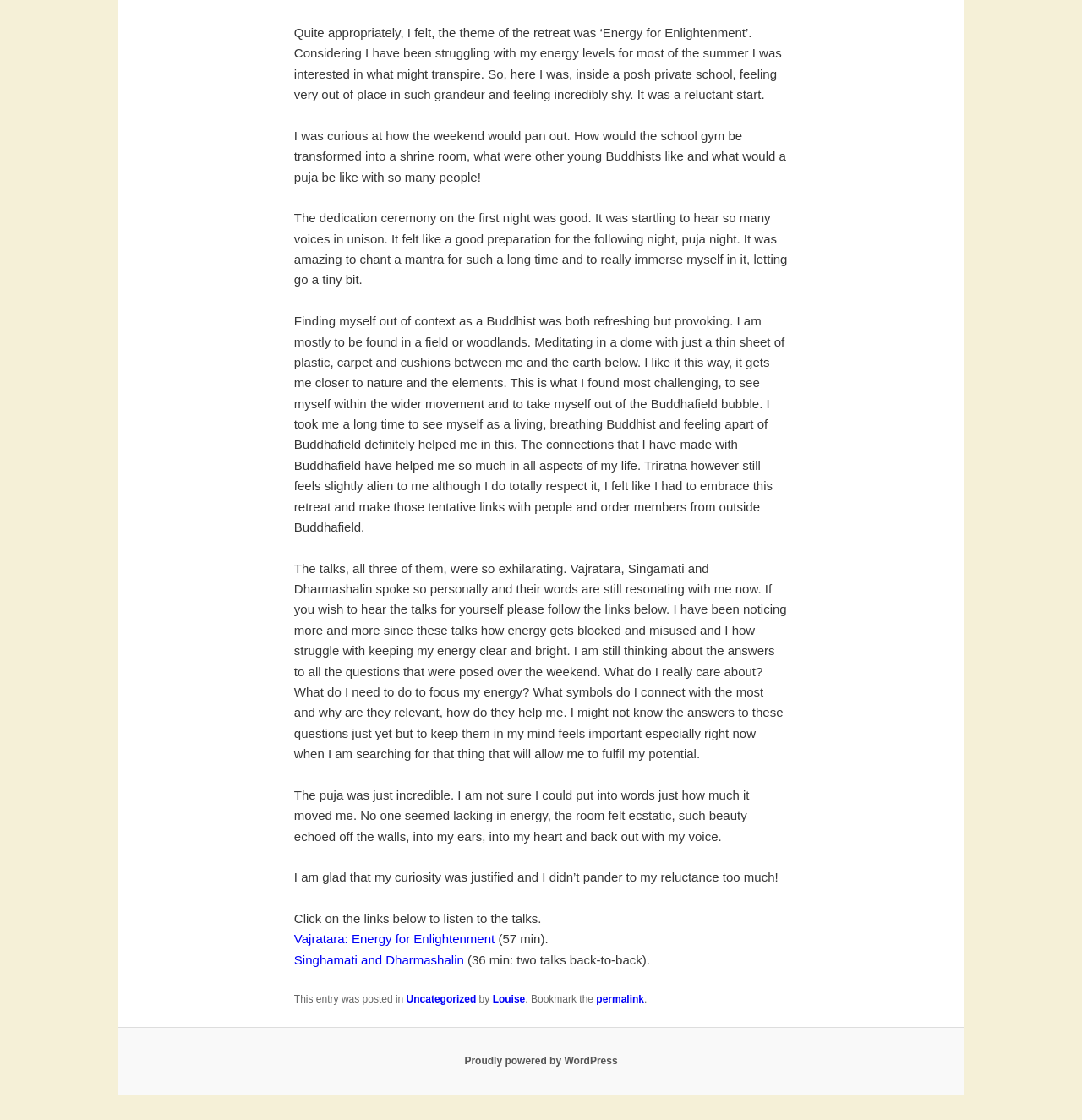Show the bounding box coordinates for the HTML element as described: "Louise".

[0.455, 0.886, 0.485, 0.897]